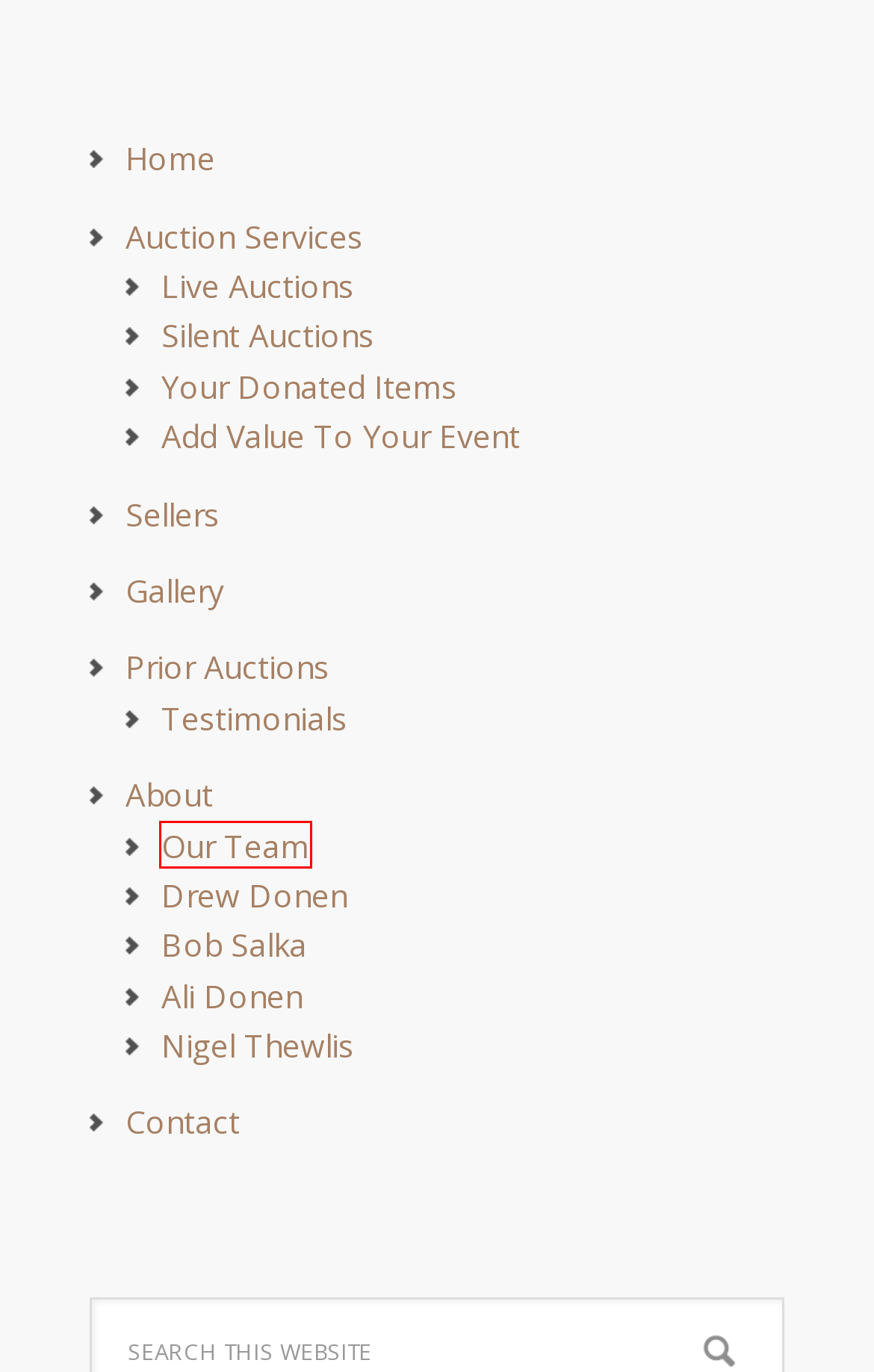With the provided webpage screenshot containing a red bounding box around a UI element, determine which description best matches the new webpage that appears after clicking the selected element. The choices are:
A. Bob Salka
B. Sellers
C. Our Team
D. Prior Auctions
E. Auction Services
F. WordPress Themes by StudioPress
G. Nigel Thewlis
H. Blog Tool, Publishing Platform, and CMS – WordPress.org

C